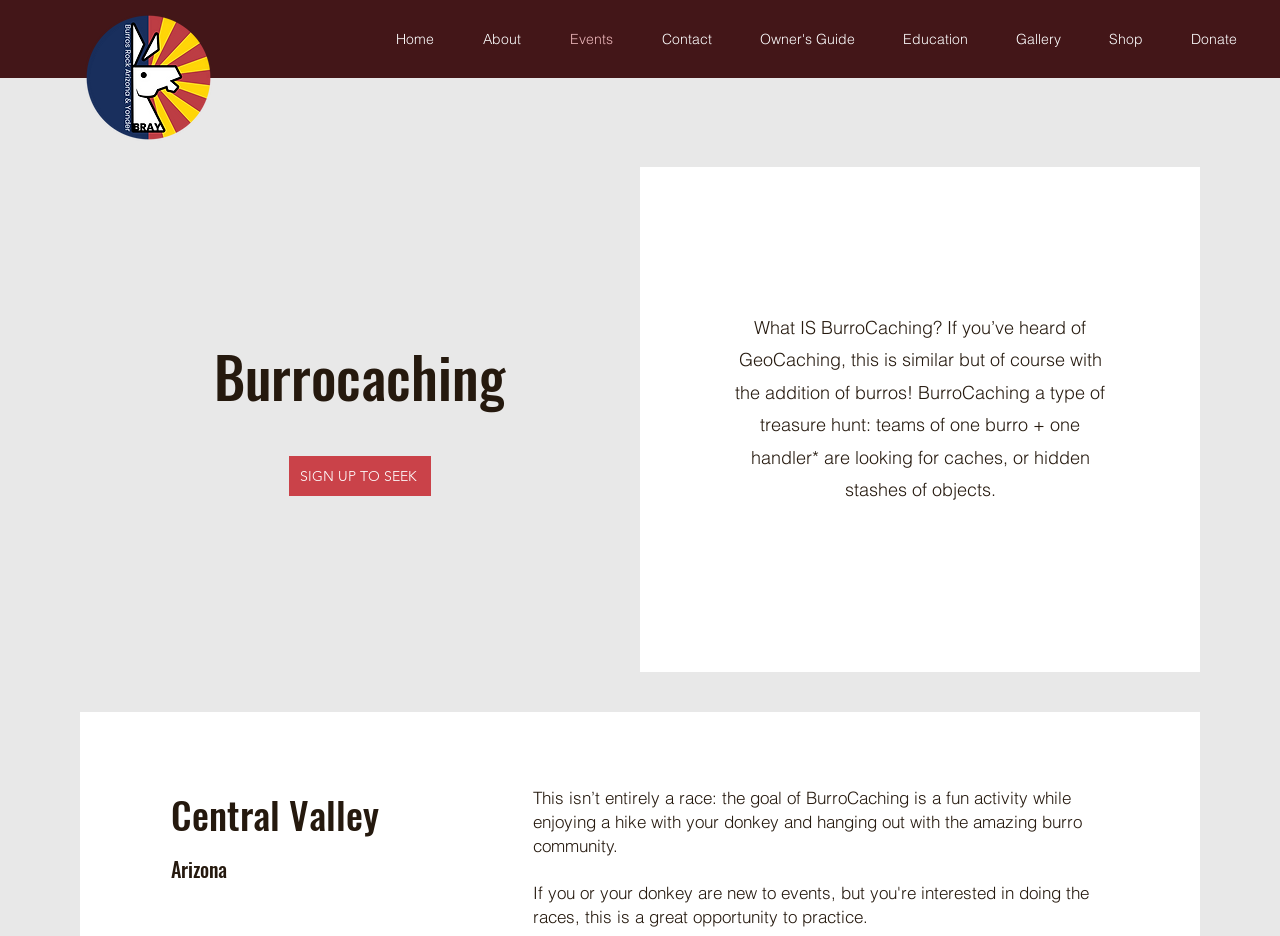Determine the bounding box coordinates for the region that must be clicked to execute the following instruction: "Sign up to seek".

[0.226, 0.487, 0.337, 0.53]